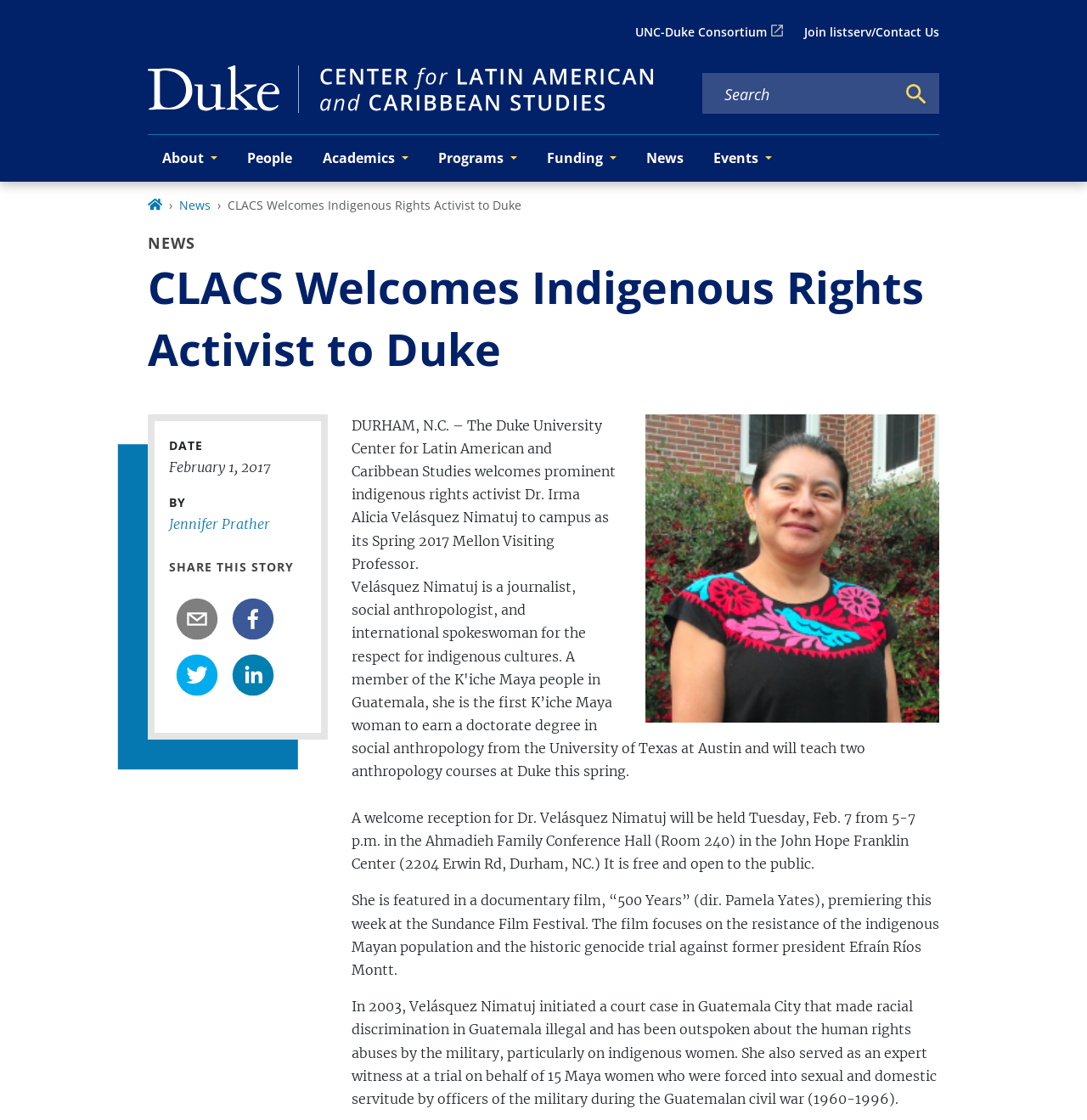Please find and provide the title of the webpage.

CLACS Welcomes Indigenous Rights Activist to Duke